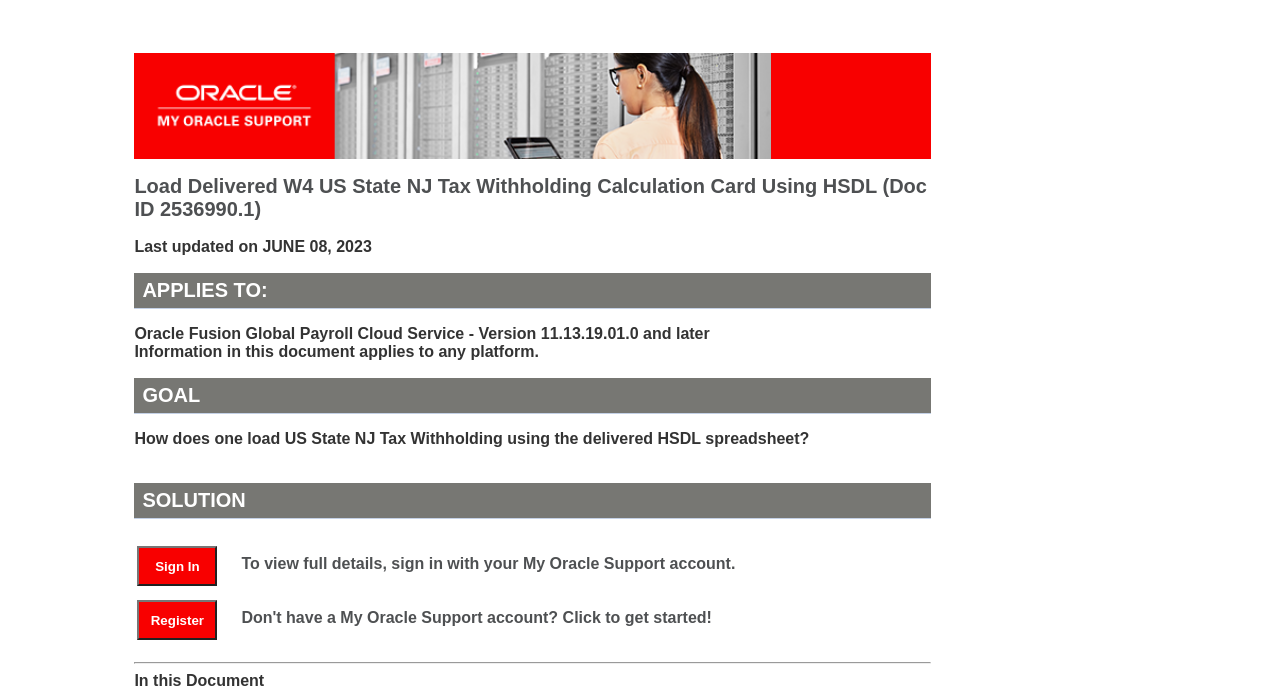Locate the UI element that matches the description Register in the webpage screenshot. Return the bounding box coordinates in the format (top-left x, top-left y, bottom-right x, bottom-right y), with values ranging from 0 to 1.

[0.107, 0.881, 0.185, 0.906]